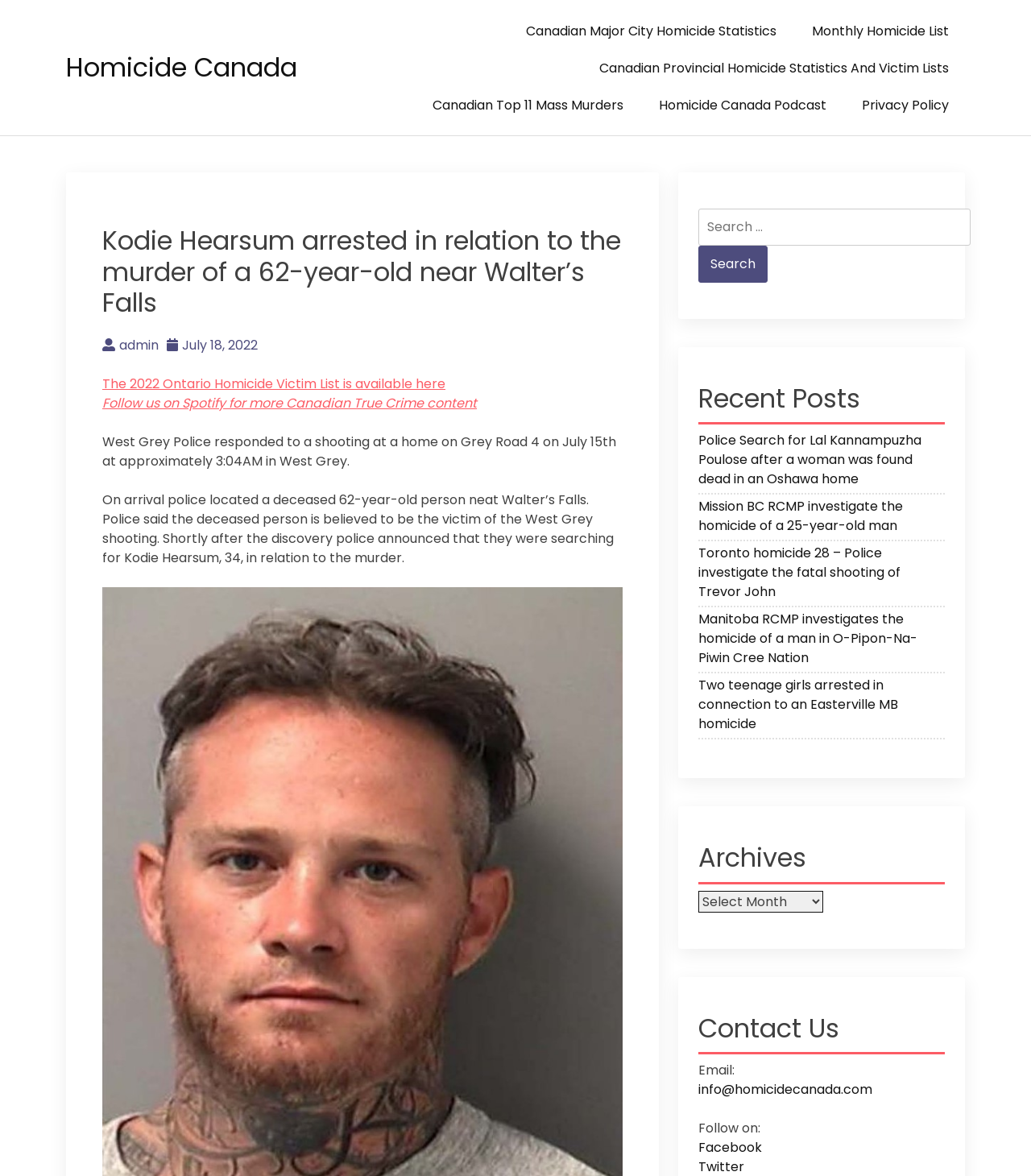Please identify the bounding box coordinates of the clickable area that will allow you to execute the instruction: "Search for a keyword".

[0.677, 0.177, 0.941, 0.209]